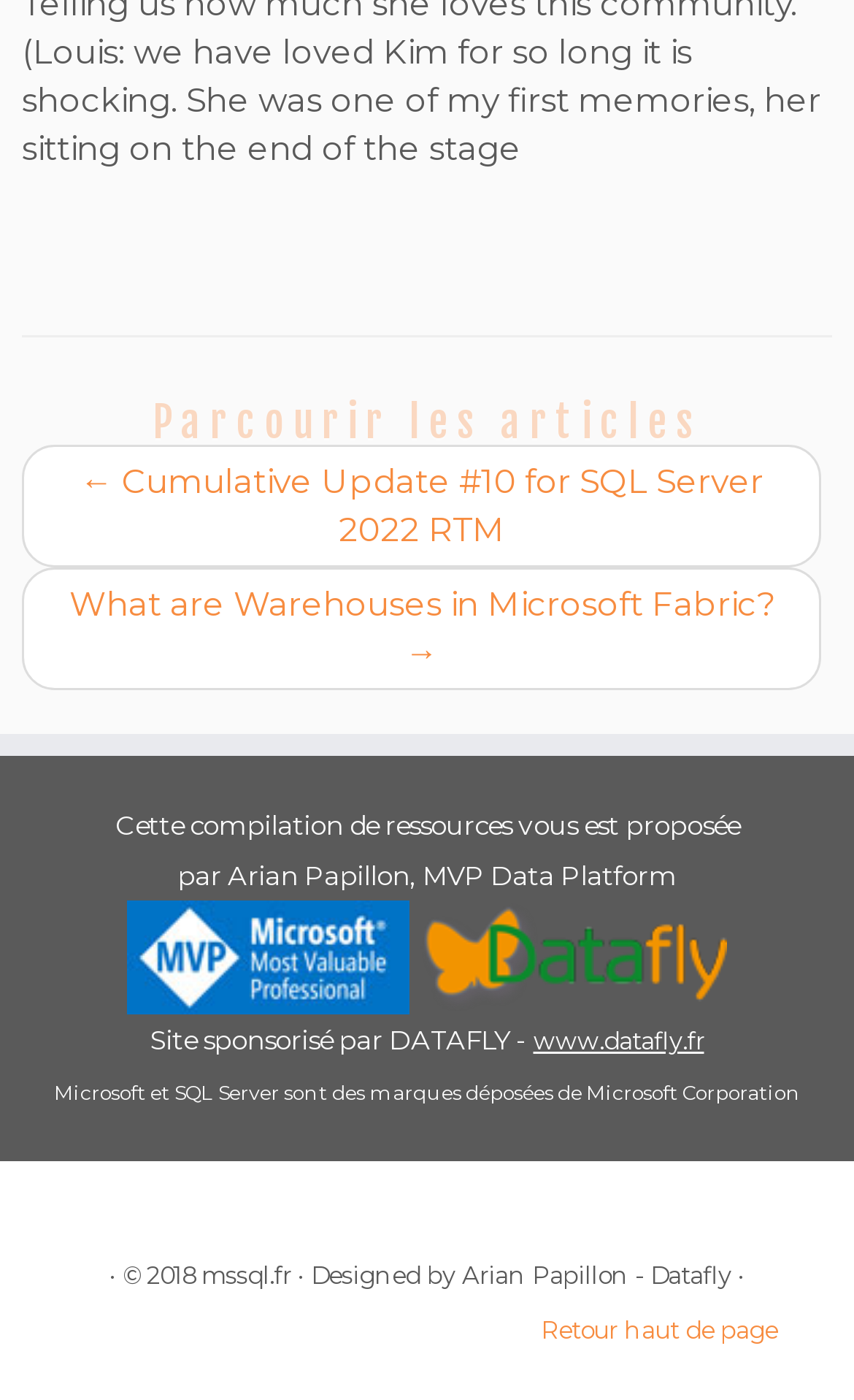By analyzing the image, answer the following question with a detailed response: What is the name of the sponsor of this site?

The sponsor of this site is mentioned in the text 'Site sponsorisé par DATAFLY -' which is located below the text 'Cette compilation de ressources vous est proposée par Arian Papillon, MVP Data Platform'.